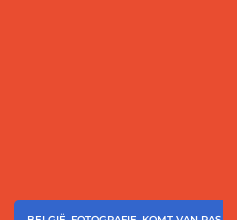Provide your answer to the question using just one word or phrase: What is the possible theme of the image?

Photography in Belgium